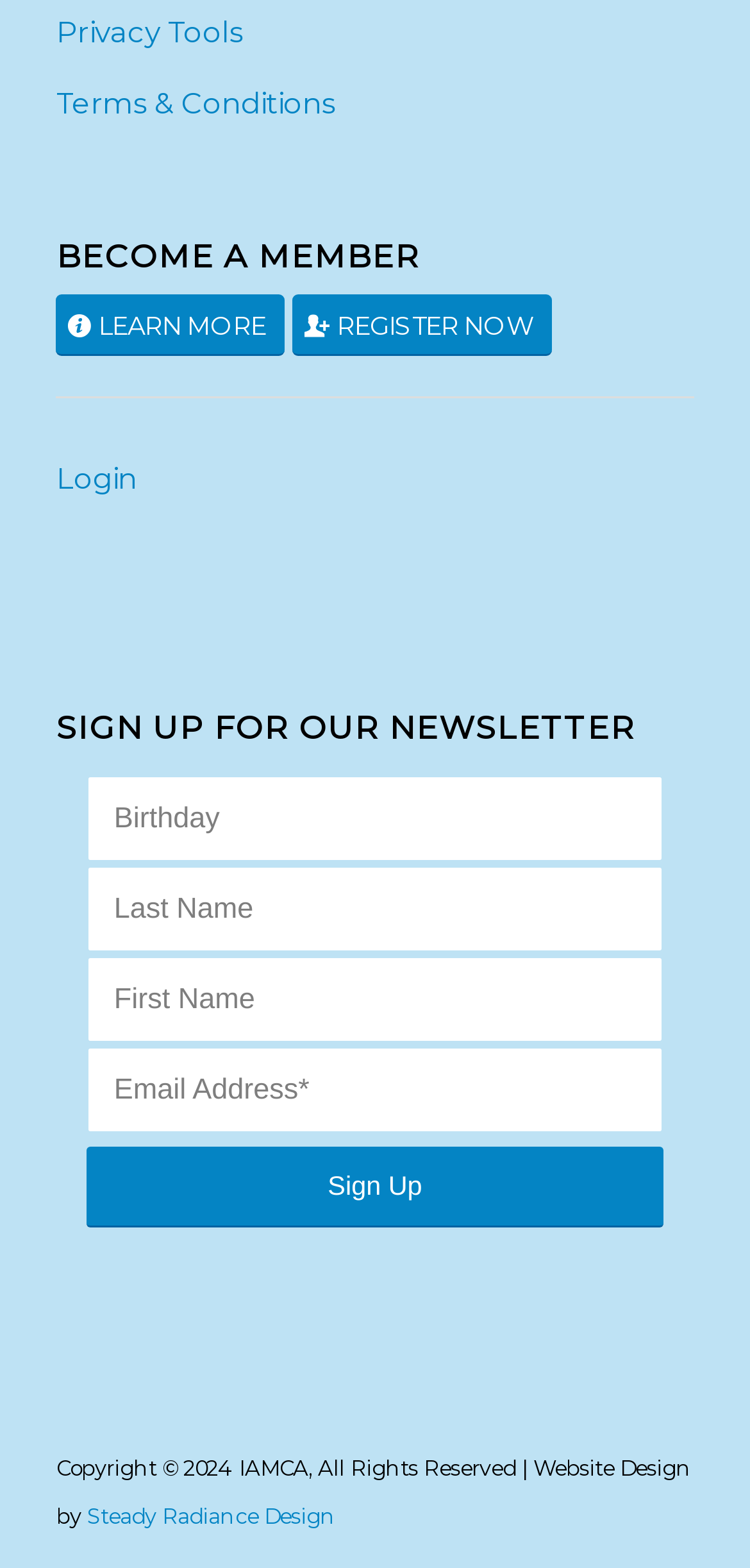Determine the bounding box coordinates of the clickable region to follow the instruction: "Click on the 'Privacy Tools' link".

[0.075, 0.008, 0.324, 0.031]